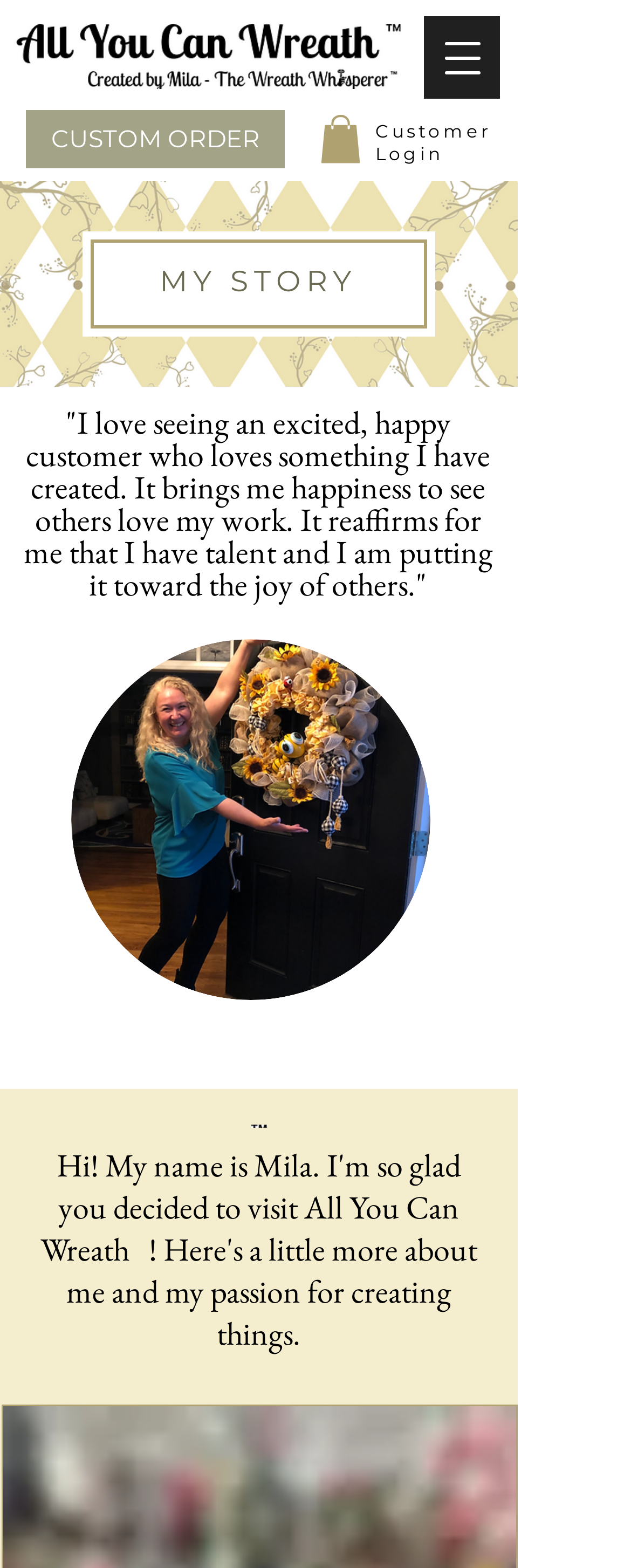Give a succinct answer to this question in a single word or phrase: 
What is the theme of the website?

Wreath making